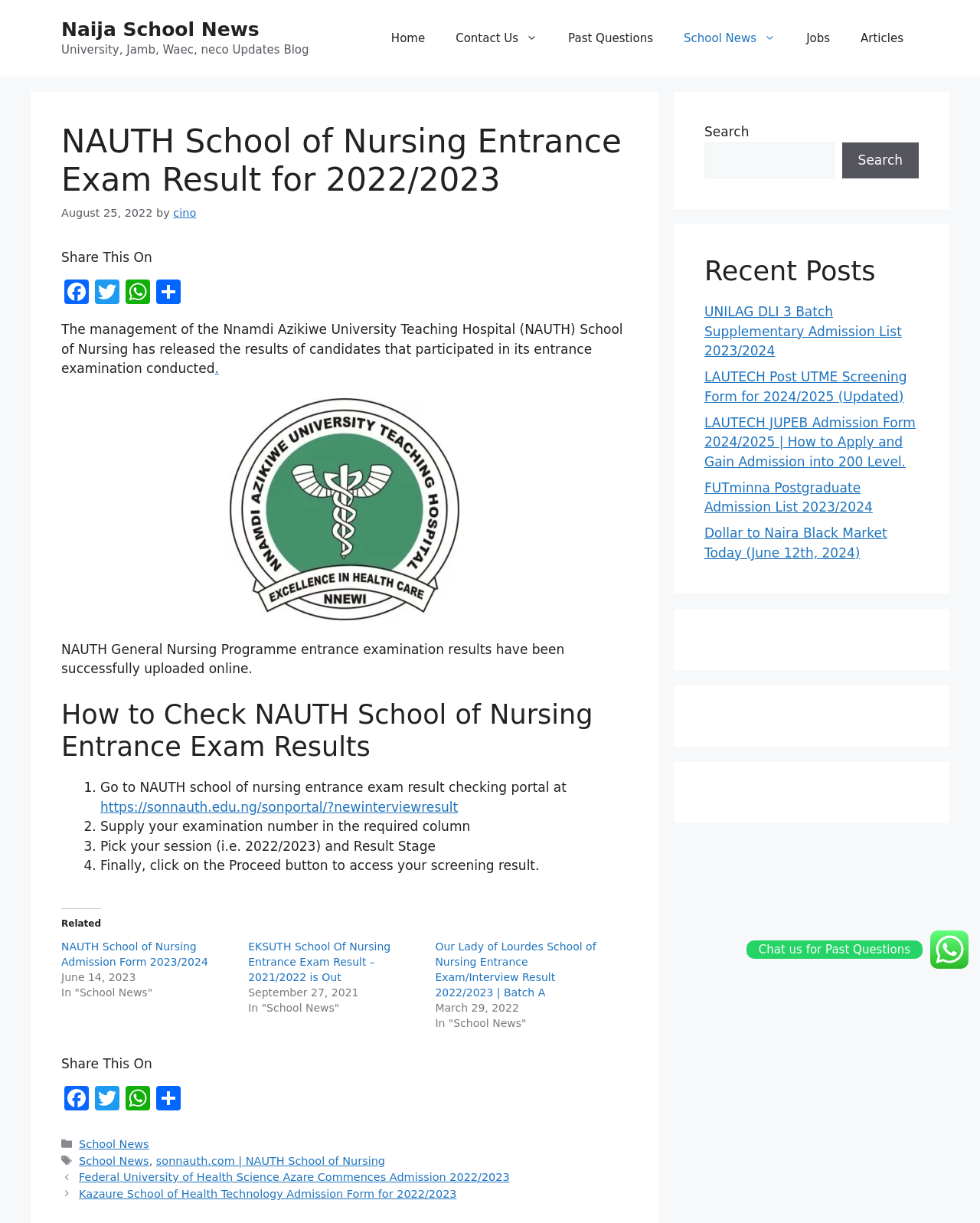Answer succinctly with a single word or phrase:
What is the date of the NAUTH School of Nursing entrance exam result publication?

August 25, 2022